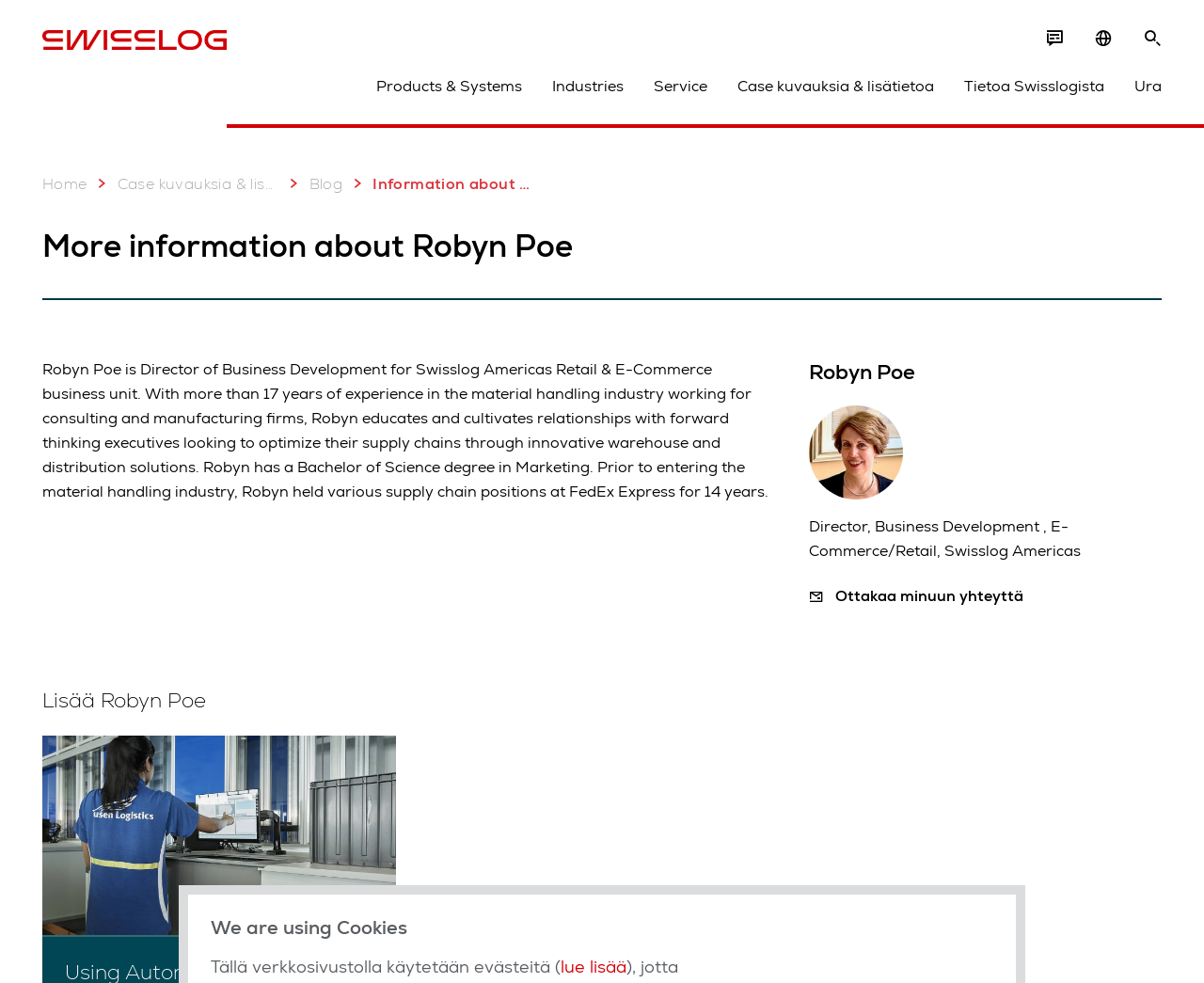Identify the coordinates of the bounding box for the element that must be clicked to accomplish the instruction: "Visit Sharpened Iron Studios website".

None